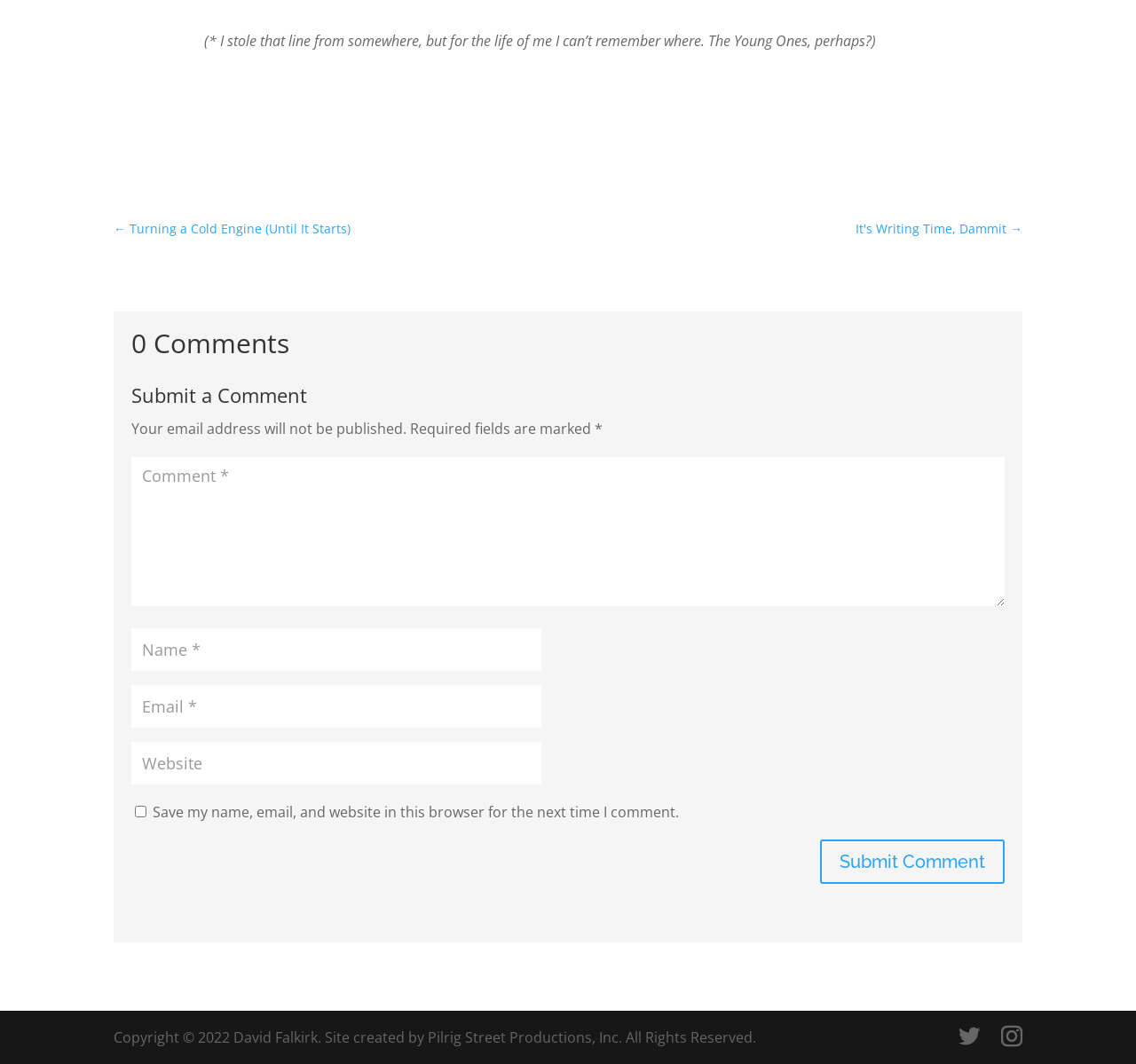Pinpoint the bounding box coordinates of the element that must be clicked to accomplish the following instruction: "Enter your name in the 'Name' field". The coordinates should be in the format of four float numbers between 0 and 1, i.e., [left, top, right, bottom].

[0.116, 0.59, 0.477, 0.63]